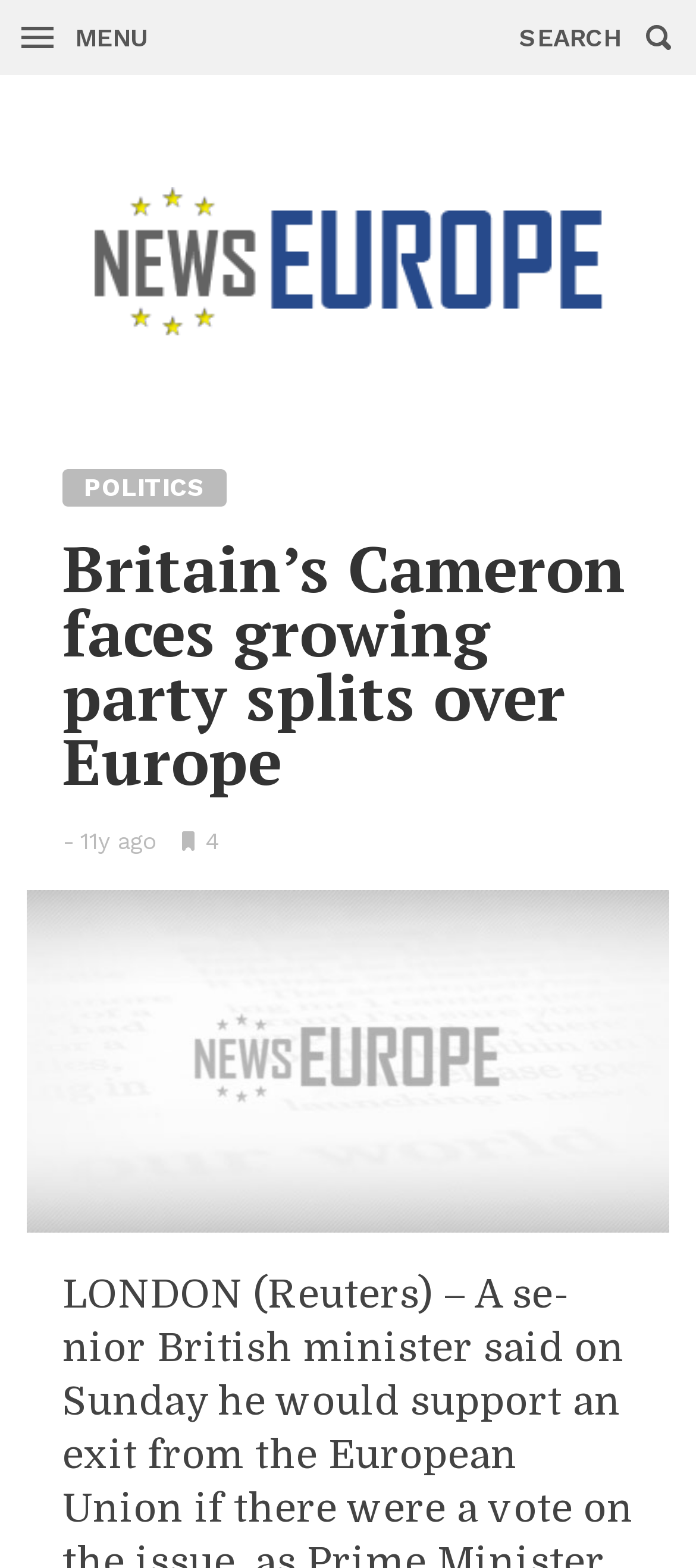Given the description of a UI element: "value="Search"", identify the bounding box coordinates of the matching element in the webpage screenshot.

[0.892, 0.0, 1.0, 0.048]